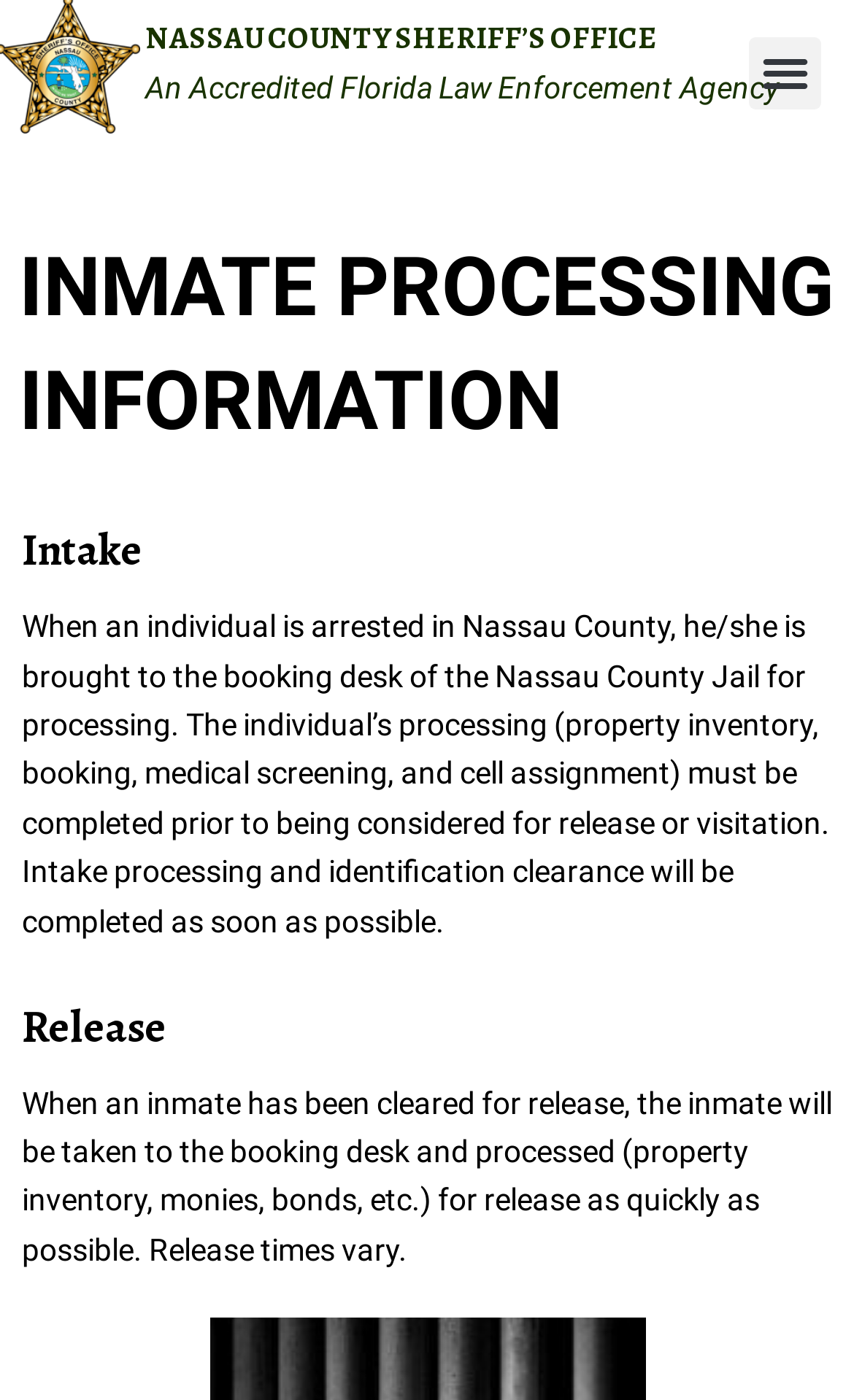What is the first step in inmate processing?
Provide a one-word or short-phrase answer based on the image.

Intake